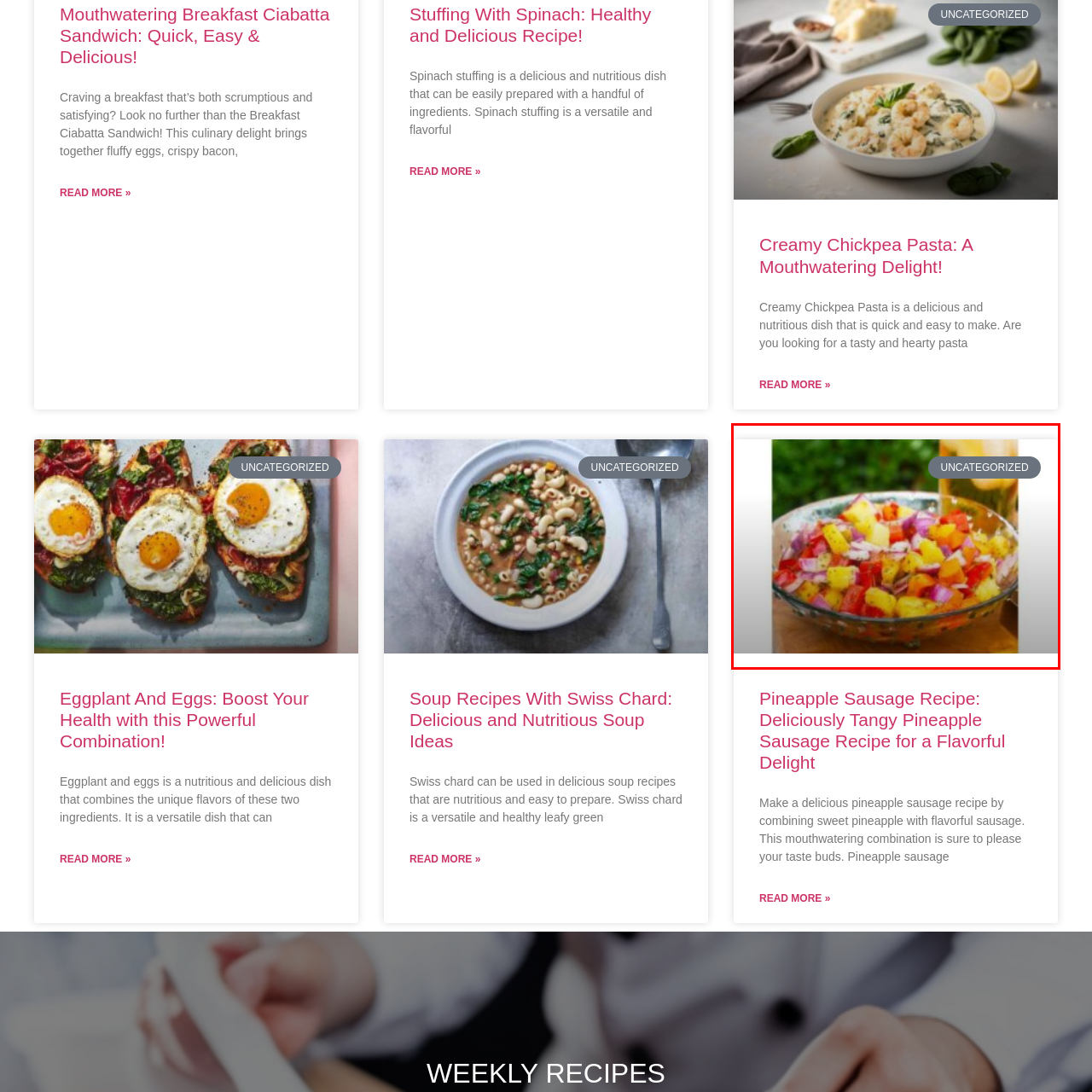Carefully scrutinize the image within the red border and generate a detailed answer to the following query, basing your response on the visual content:
What type of bowl is the salad arranged in?

The caption states that the salad is 'artfully arranged in a clear glass bowl', which implies that the bowl is made of glass.